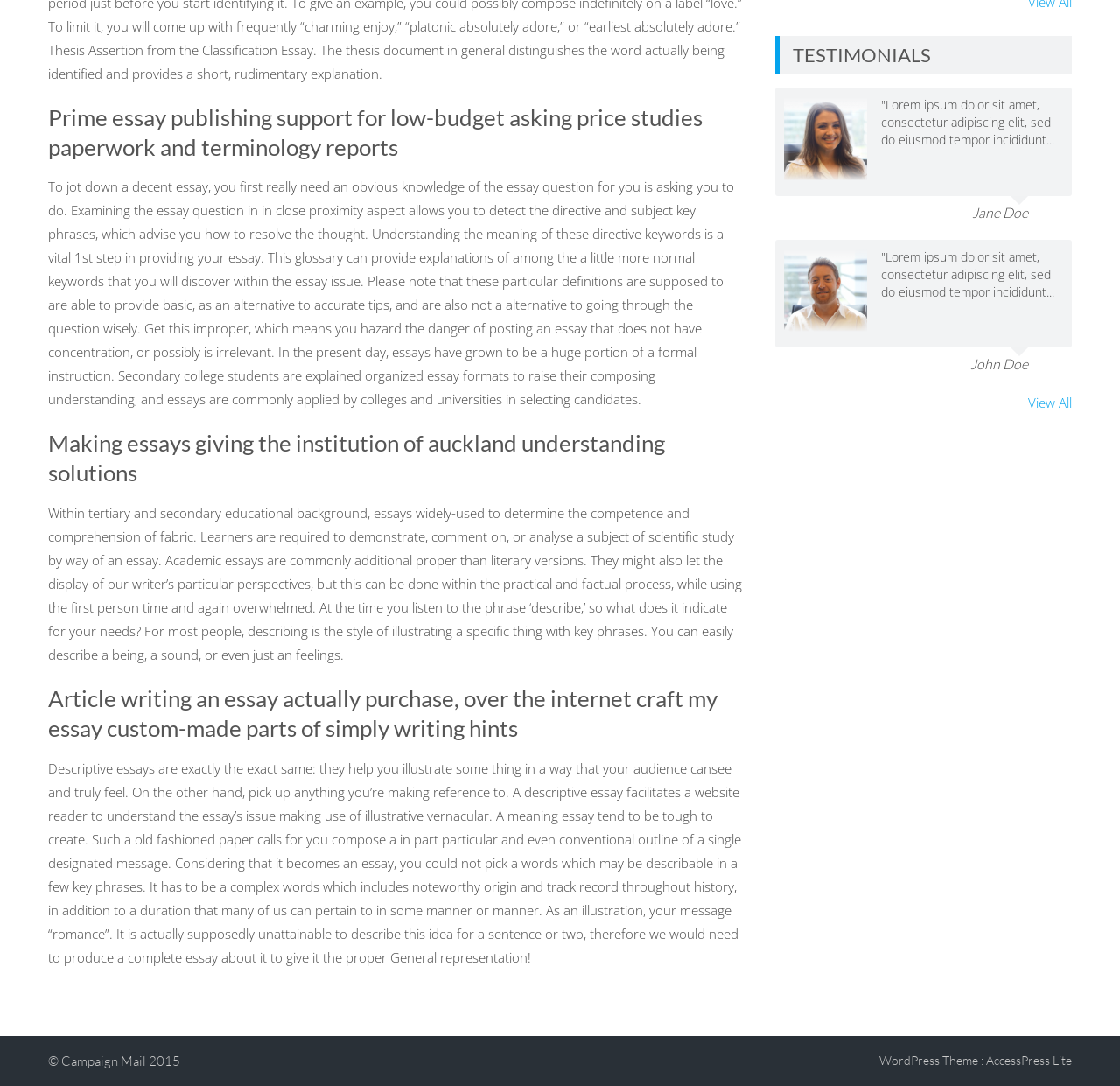Specify the bounding box coordinates (top-left x, top-left y, bottom-right x, bottom-right y) of the UI element in the screenshot that matches this description: AccessPress Lite

[0.88, 0.969, 0.957, 0.983]